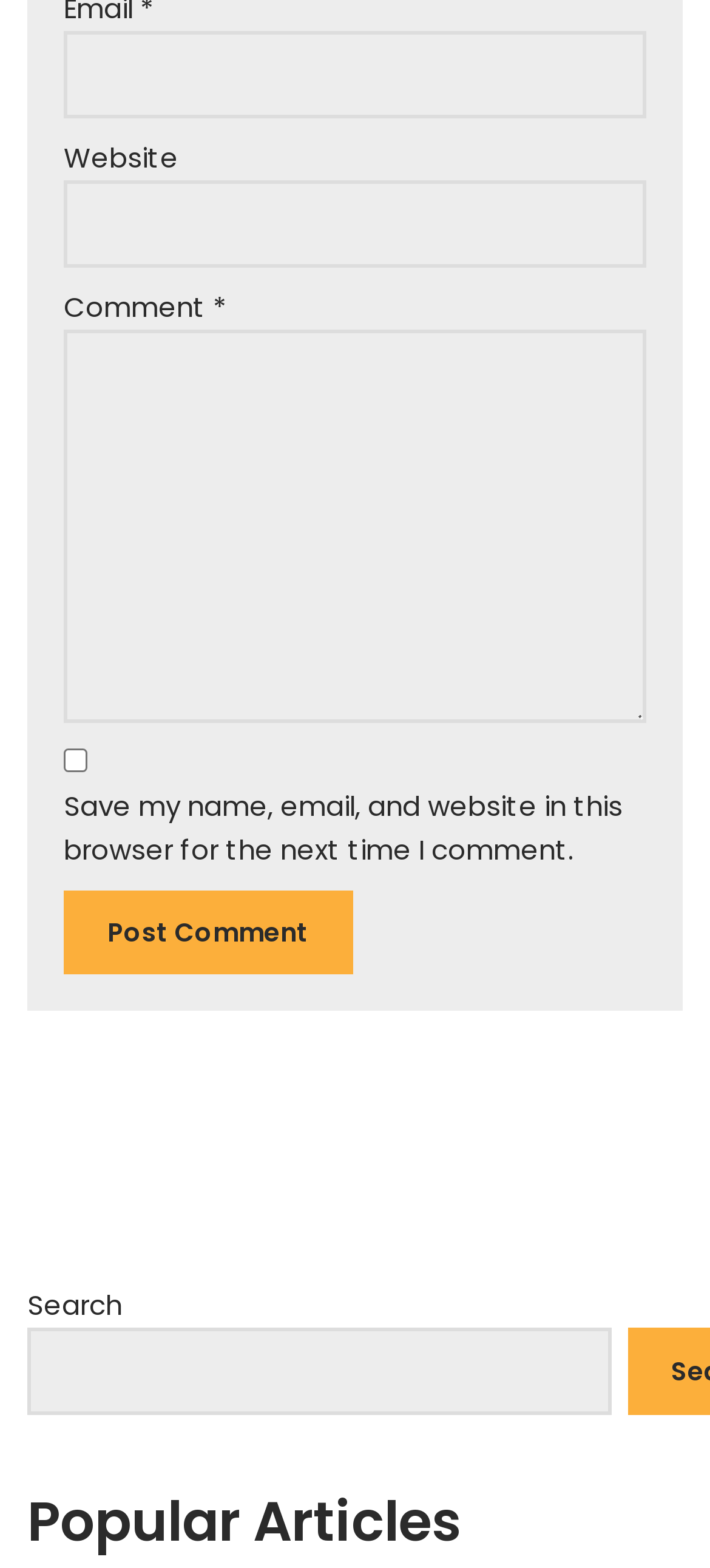How many textboxes are required?
Kindly answer the question with as much detail as you can.

There are three textboxes on the webpage: 'Email', 'Website', and 'Comment'. The 'Email' and 'Comment' textboxes are marked as required, while the 'Website' textbox is not.